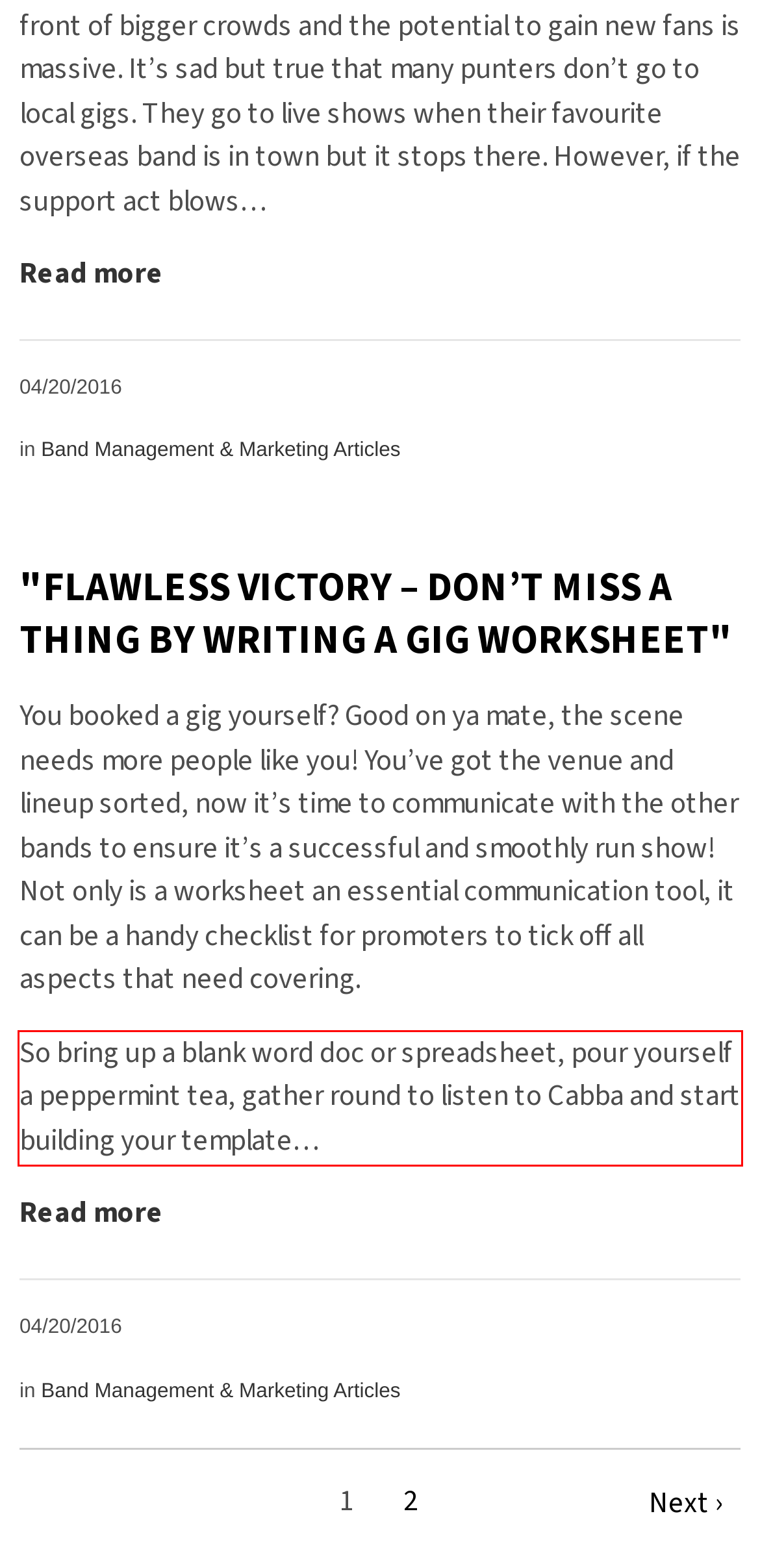Identify and extract the text within the red rectangle in the screenshot of the webpage.

So bring up a blank word doc or spreadsheet, pour yourself a peppermint tea, gather round to listen to Cabba and start building your template…